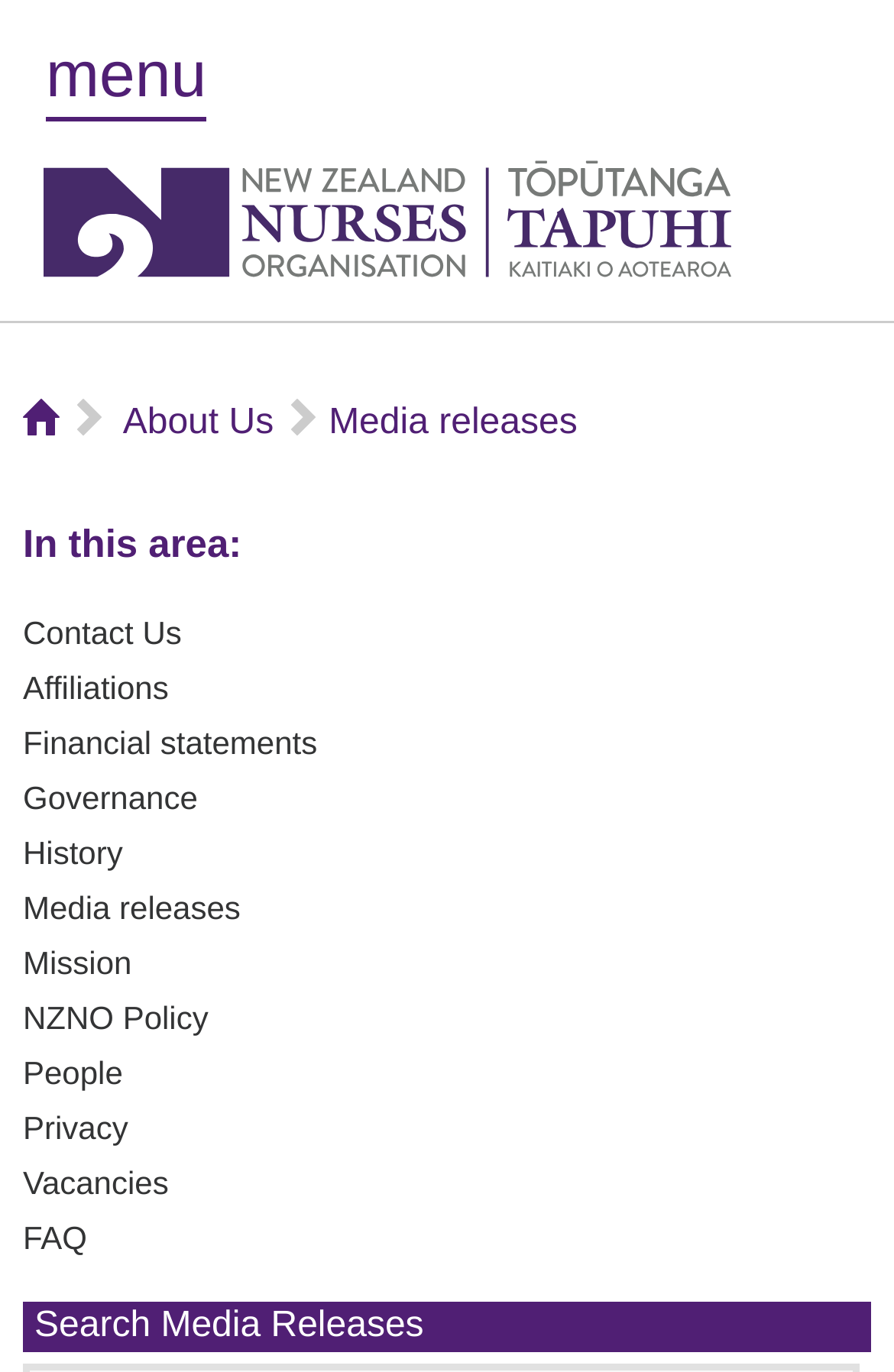Please identify the bounding box coordinates of the clickable region that I should interact with to perform the following instruction: "search Media Releases". The coordinates should be expressed as four float numbers between 0 and 1, i.e., [left, top, right, bottom].

[0.026, 0.949, 0.974, 0.986]